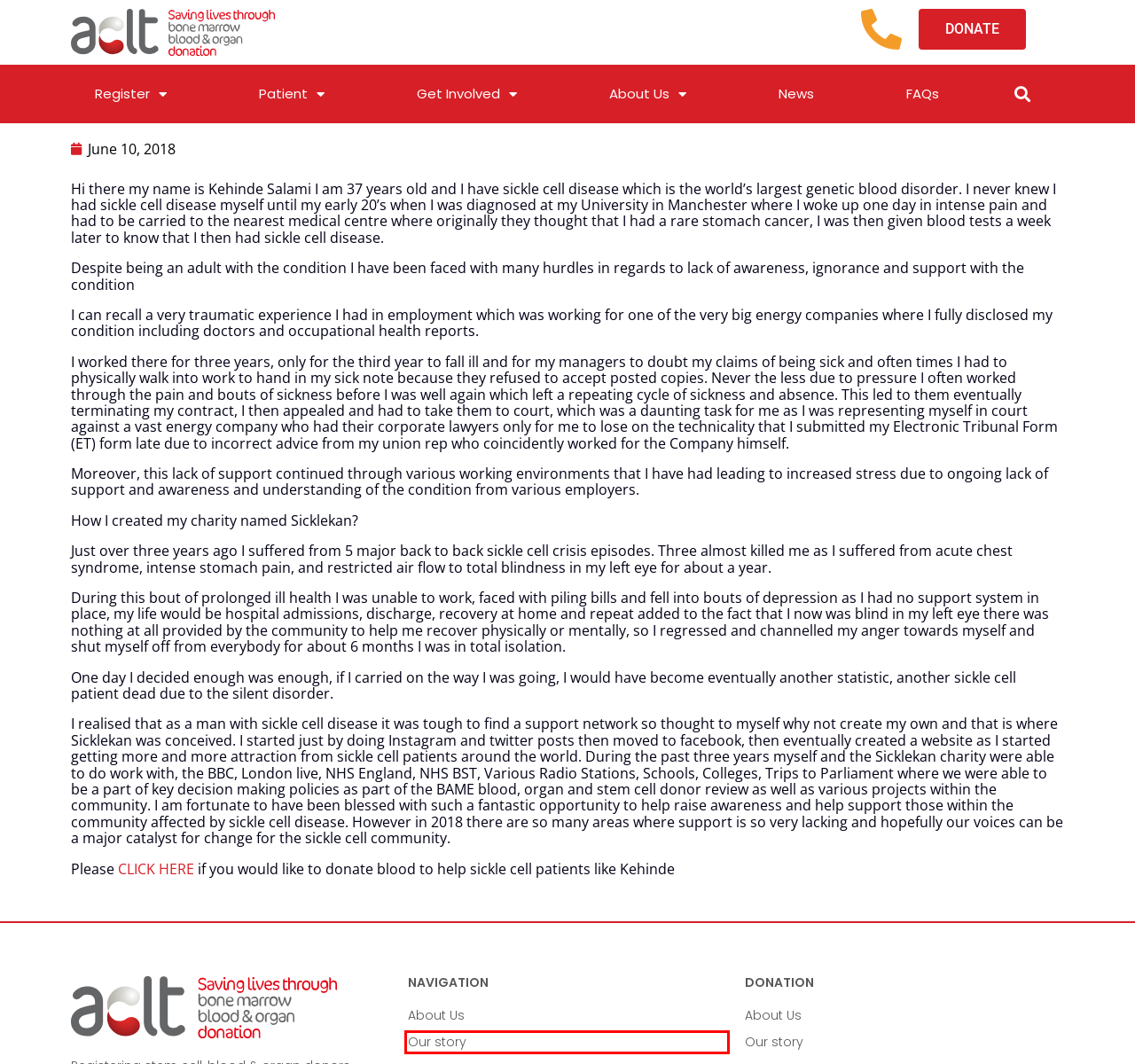Analyze the screenshot of a webpage with a red bounding box and select the webpage description that most accurately describes the new page resulting from clicking the element inside the red box. Here are the candidates:
A. June 10, 2018 - ACLT
B. Our story - ACLT
C. News & Socials - ACLT
D. Patient Appeals - ACLT
E. FAQs - ACLT
F. Our Team - ACLT
G. Support Us - ACLT
H. About Us - ACLT

B